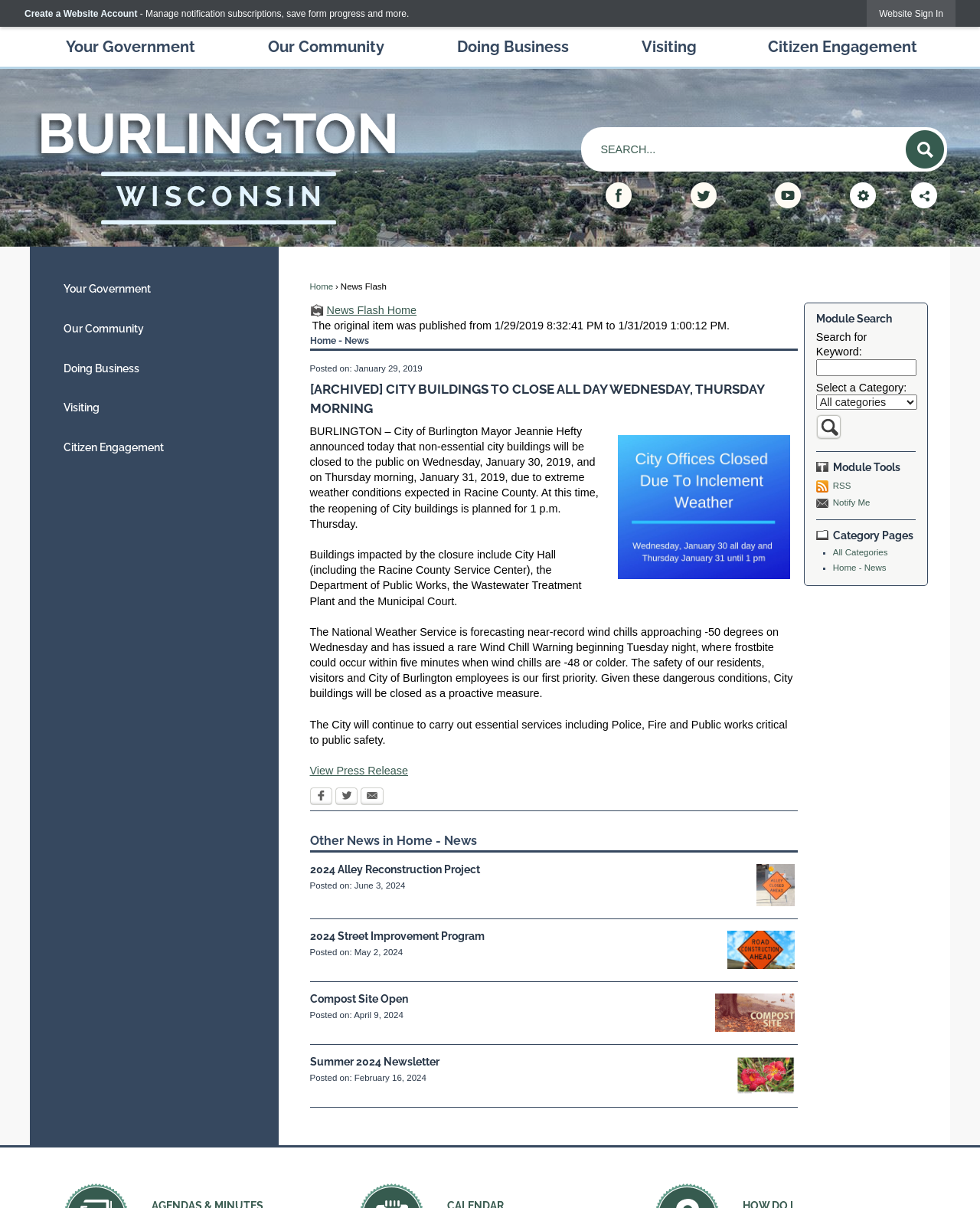Determine the bounding box coordinates of the clickable region to carry out the instruction: "View Press Release".

[0.316, 0.633, 0.416, 0.643]